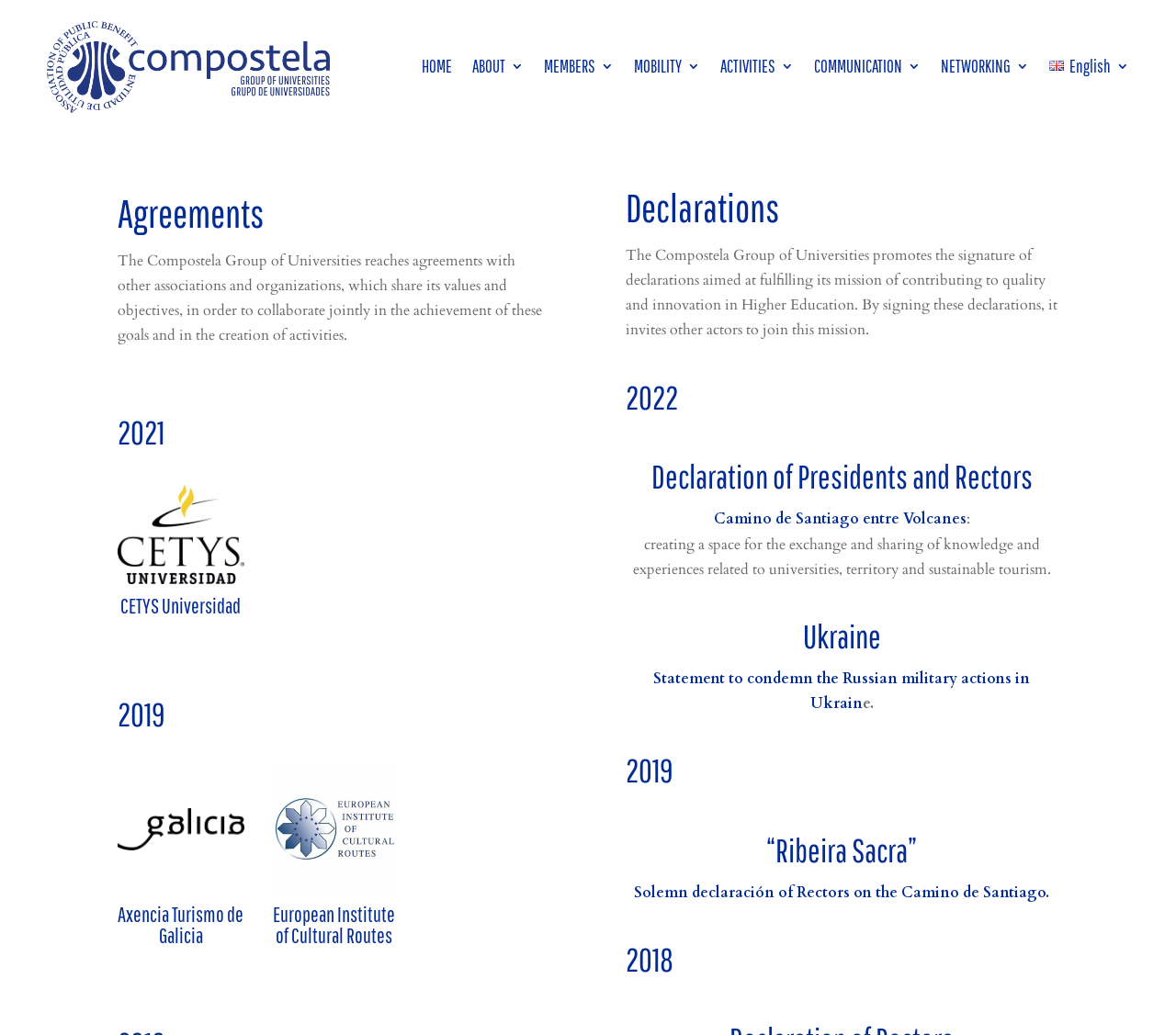Please identify the bounding box coordinates of the area that needs to be clicked to fulfill the following instruction: "Click on the HOME link."

[0.359, 0.027, 0.384, 0.1]